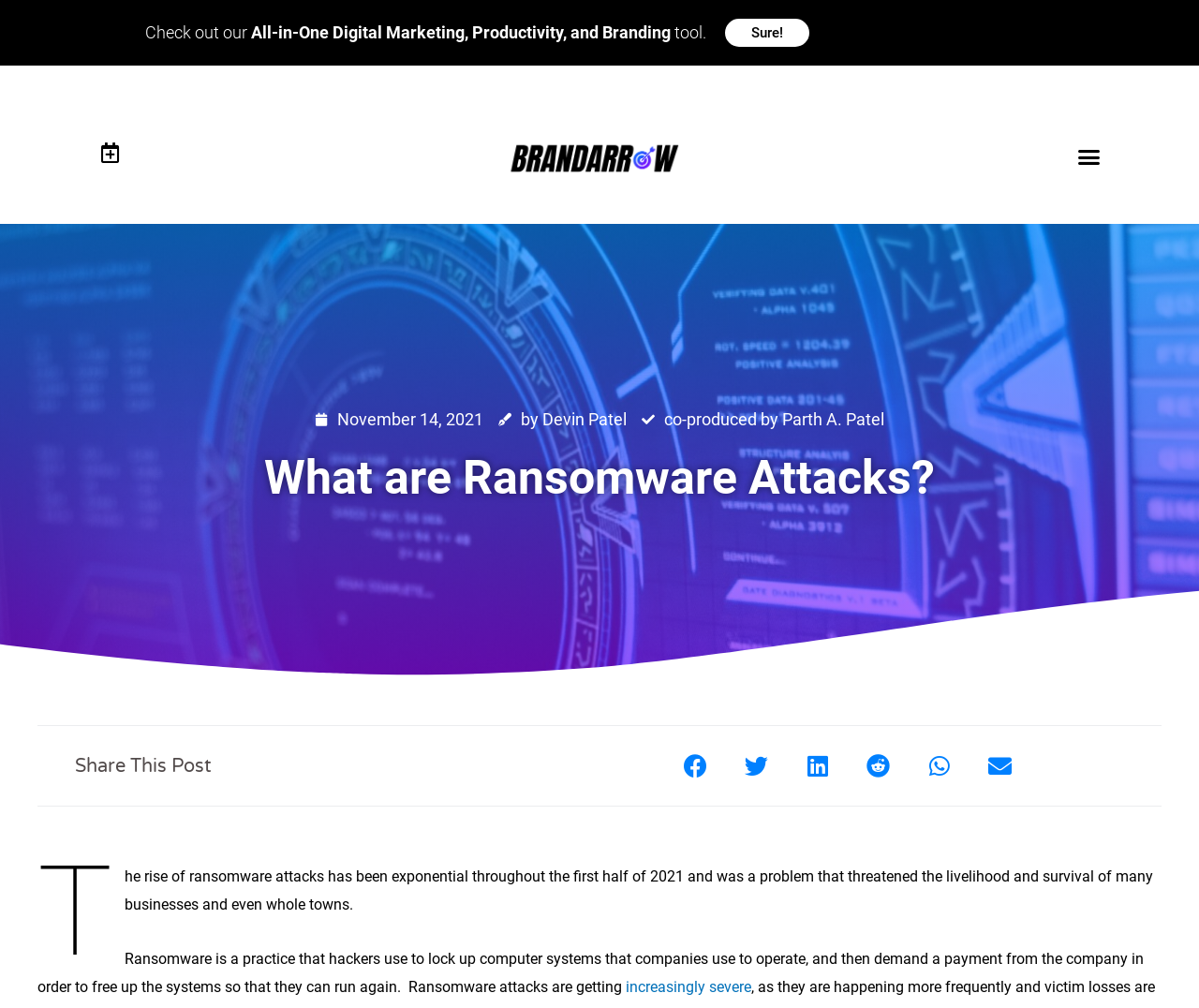Locate the UI element that matches the description Share on email in the webpage screenshot. Return the bounding box coordinates in the format (top-left x, top-left y, bottom-right x, bottom-right y), with values ranging from 0 to 1.

[0.816, 0.739, 0.852, 0.781]